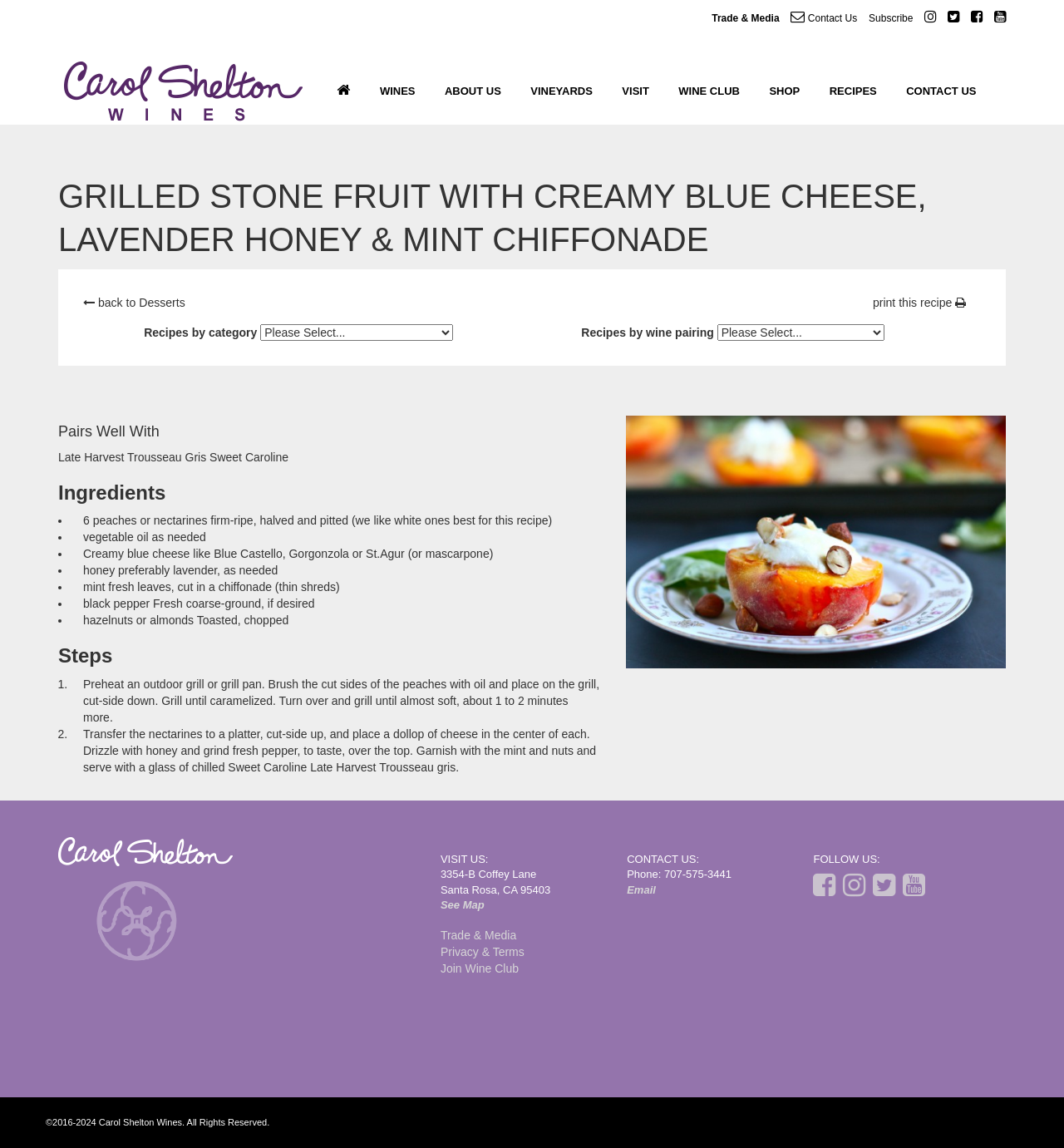Provide the bounding box coordinates of the HTML element described by the text: "Wines".

[0.357, 0.063, 0.39, 0.096]